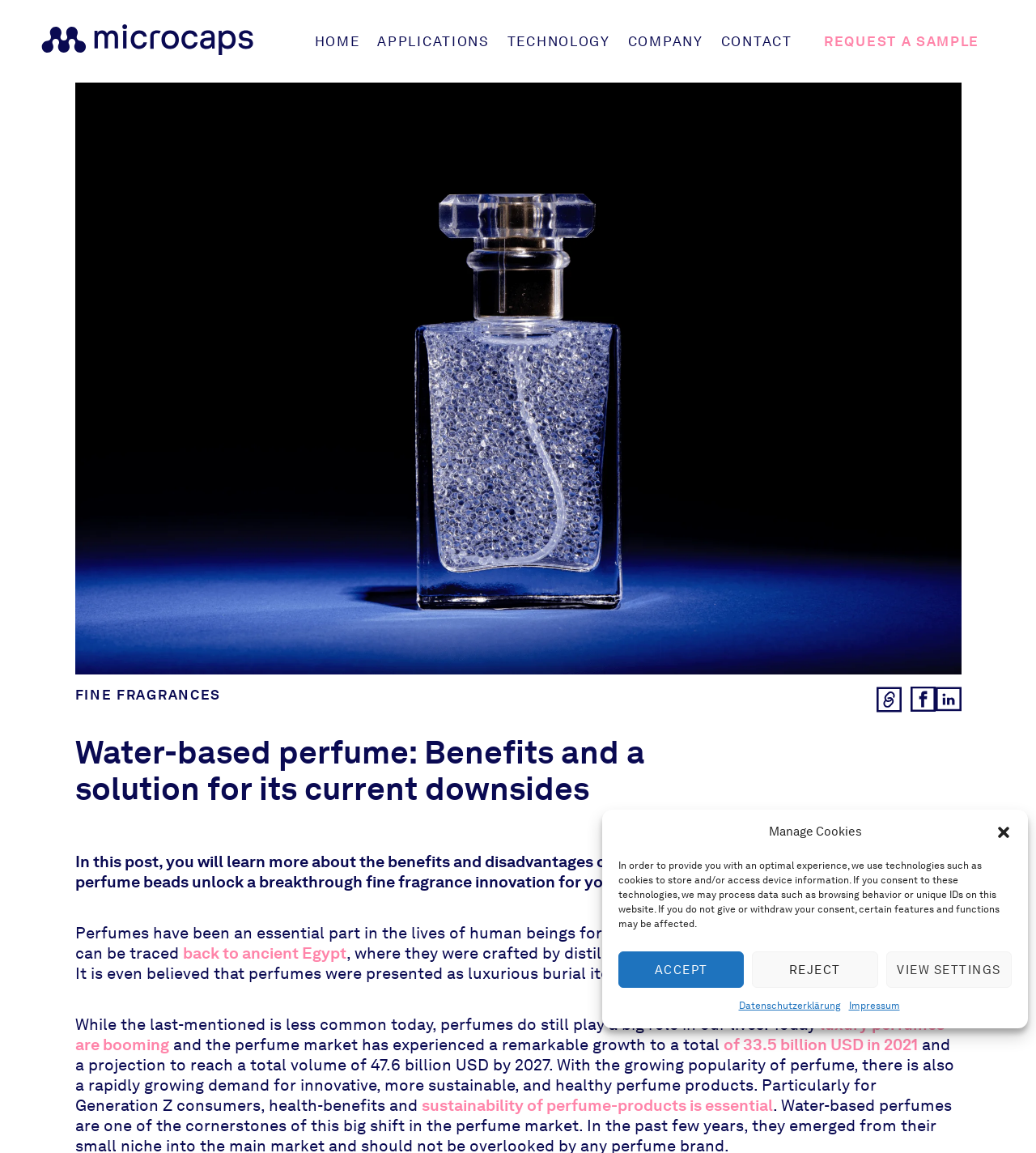Bounding box coordinates are specified in the format (top-left x, top-left y, bottom-right x, bottom-right y). All values are floating point numbers bounded between 0 and 1. Please provide the bounding box coordinate of the region this sentence describes: Request a sample

[0.78, 0.022, 0.96, 0.049]